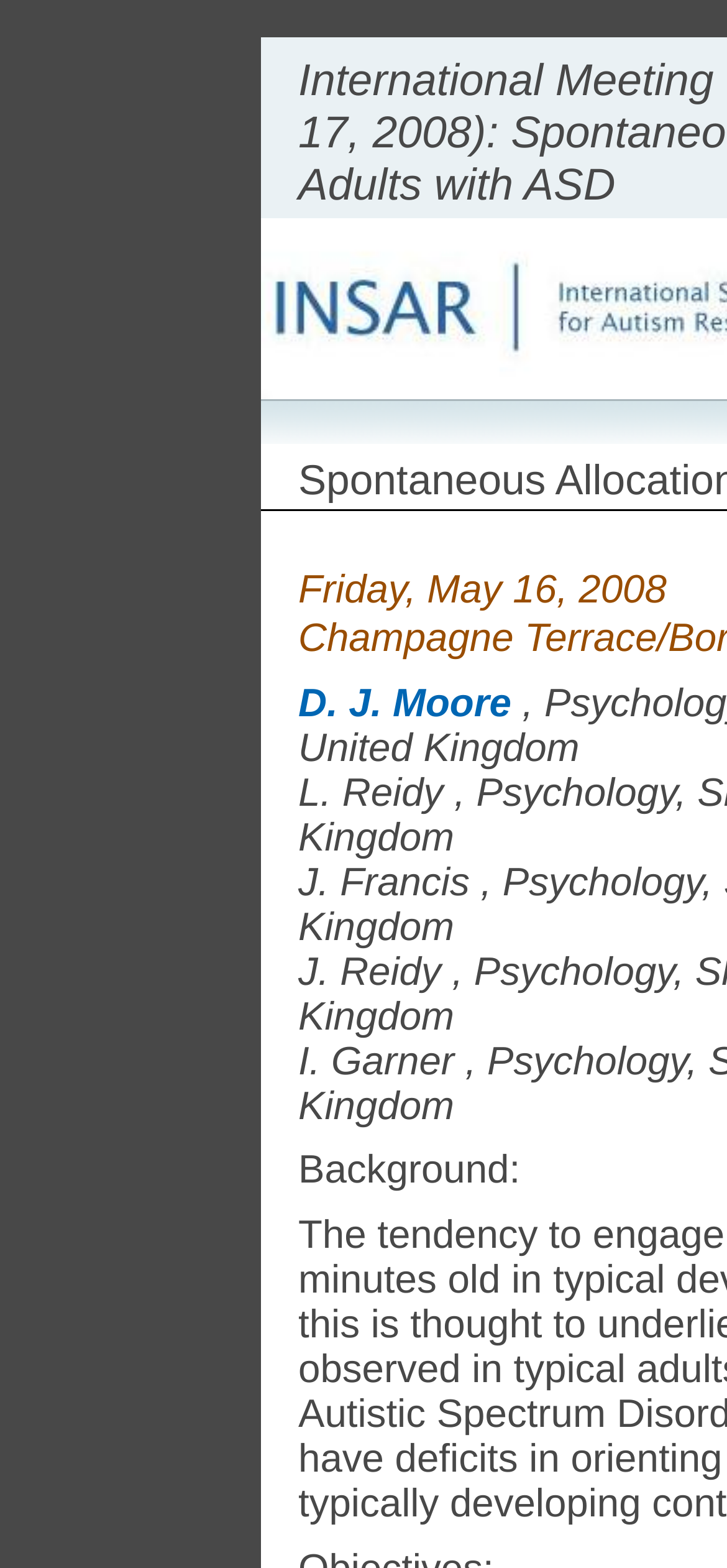Bounding box coordinates are specified in the format (top-left x, top-left y, bottom-right x, bottom-right y). All values are floating point numbers bounded between 0 and 1. Please provide the bounding box coordinate of the region this sentence describes: Show details Hide details

None